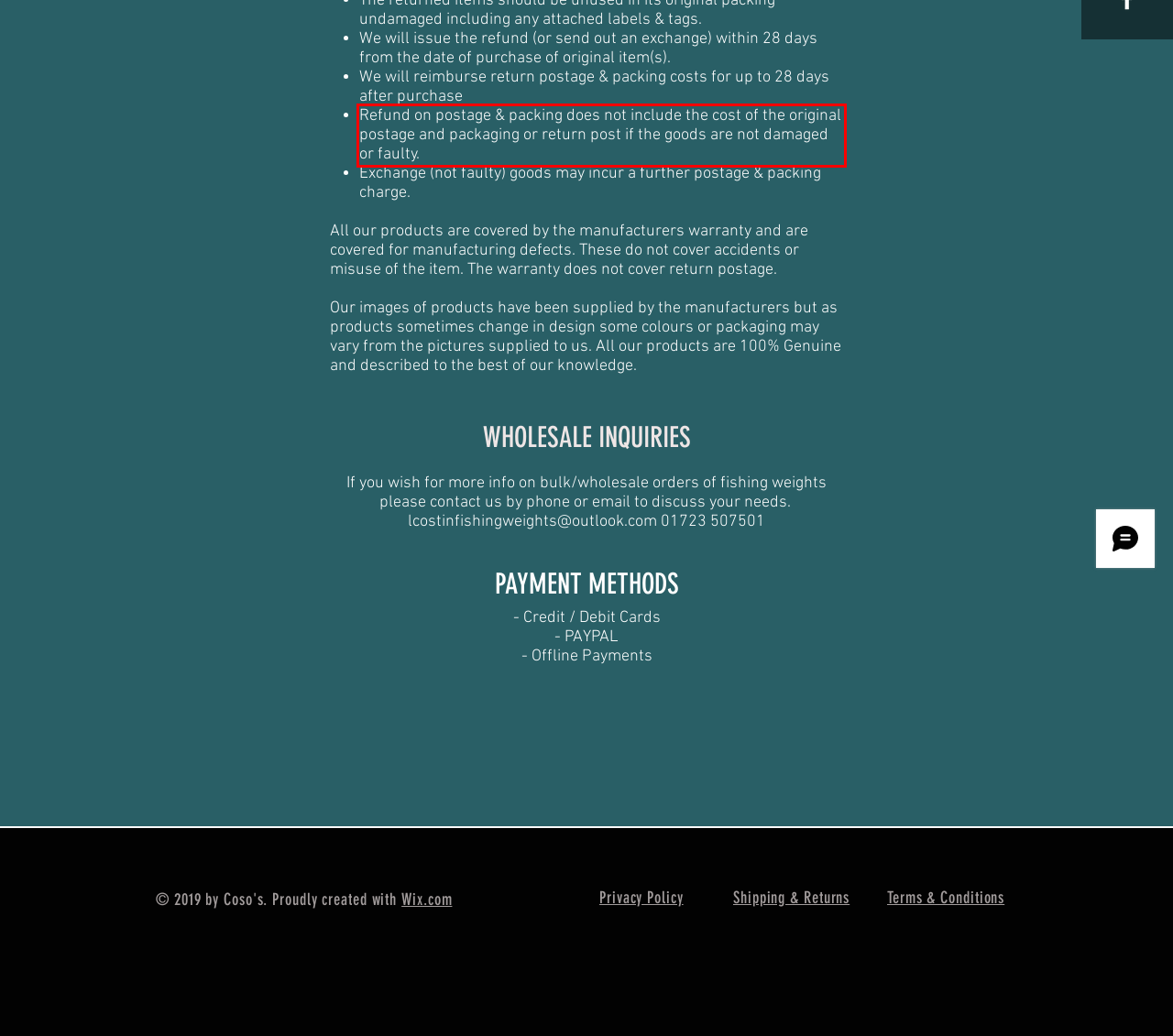Examine the webpage screenshot and use OCR to obtain the text inside the red bounding box.

Refund on postage & packing does not include the cost of the original postage and packaging or return post if the goods are not damaged or faulty.